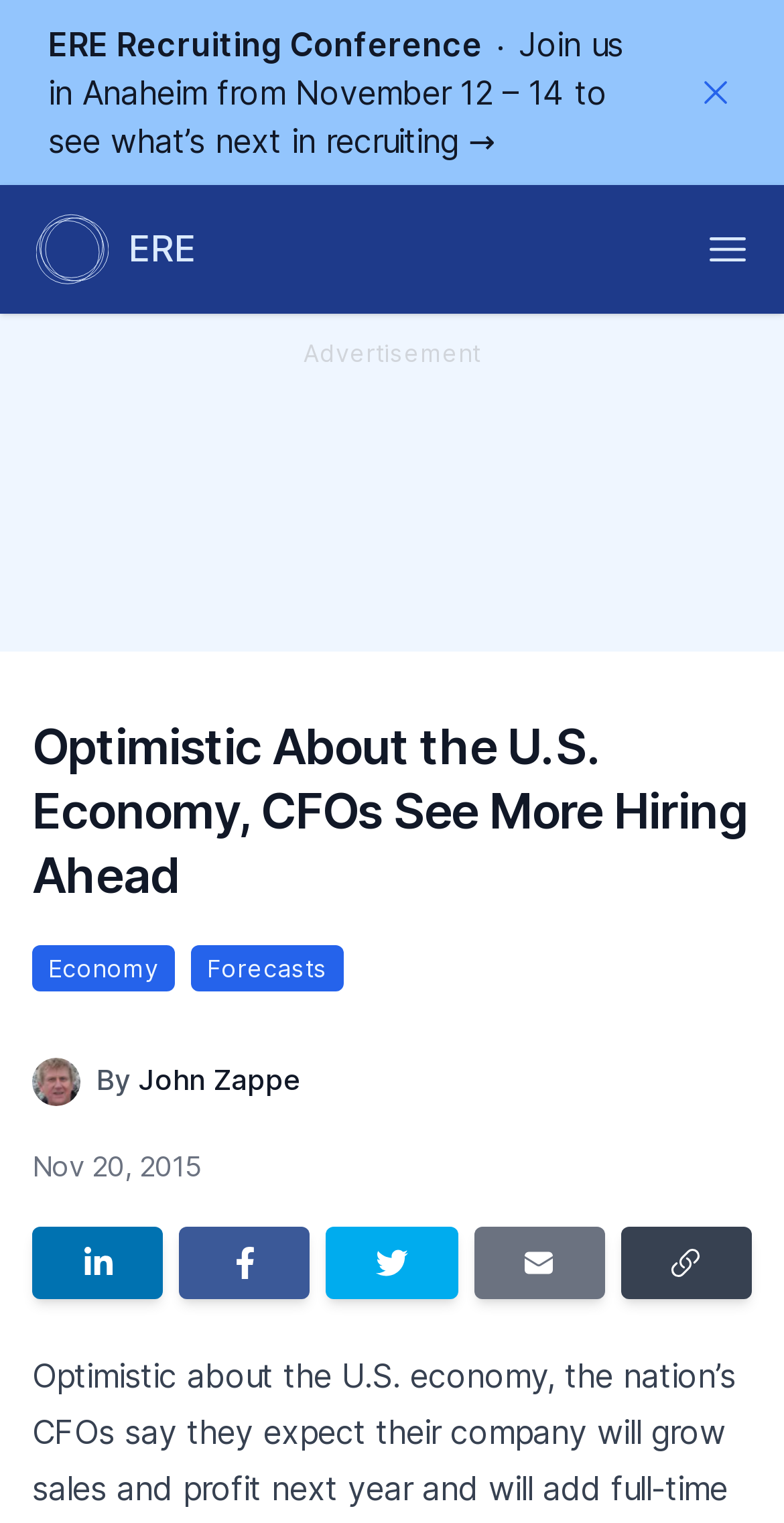Using the element description: "Open menu", determine the bounding box coordinates for the specified UI element. The coordinates should be four float numbers between 0 and 1, [left, top, right, bottom].

[0.877, 0.137, 0.979, 0.19]